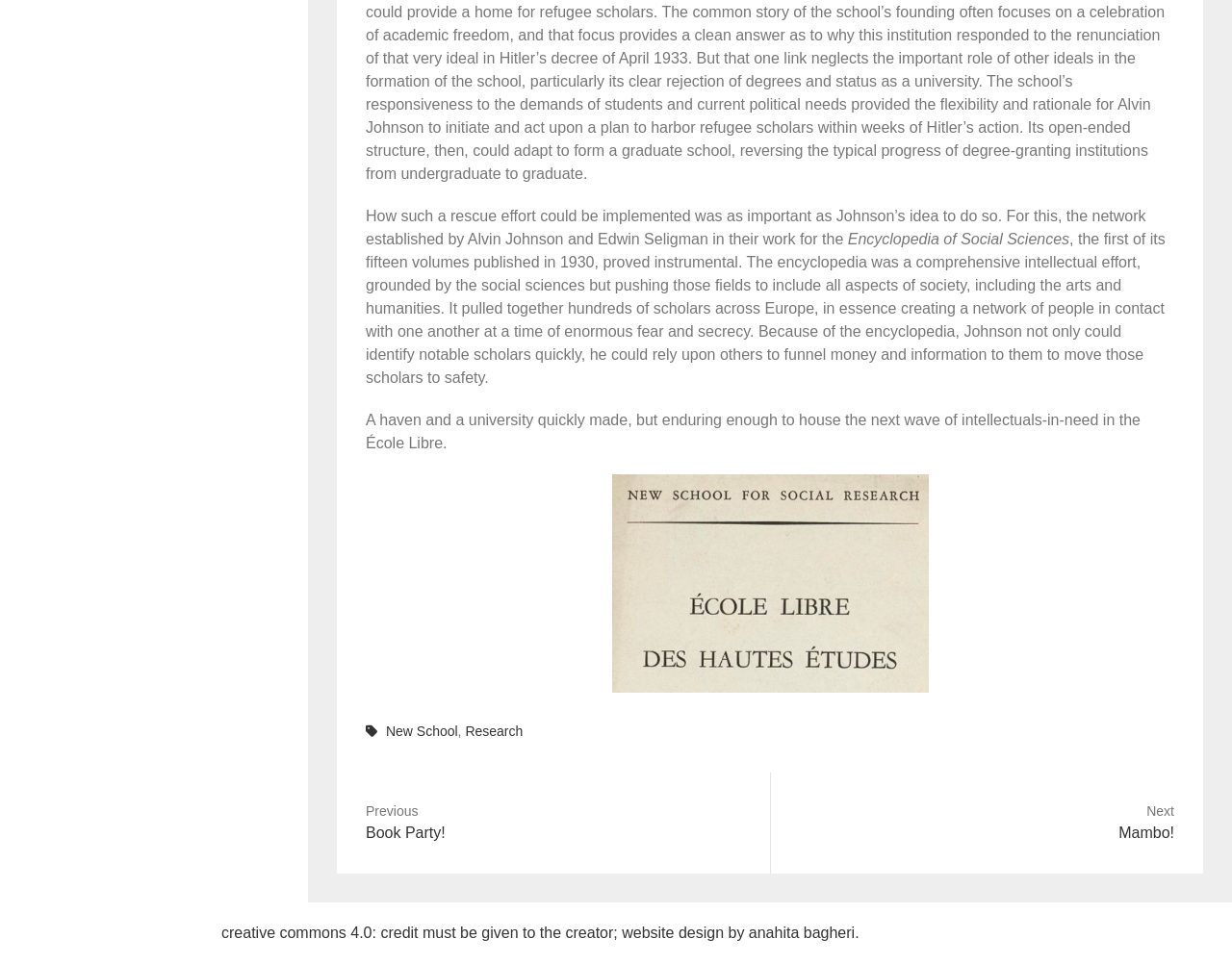Provide the bounding box coordinates for the UI element that is described as: "NextNext post:Mambo!".

[0.625, 0.802, 0.977, 0.906]